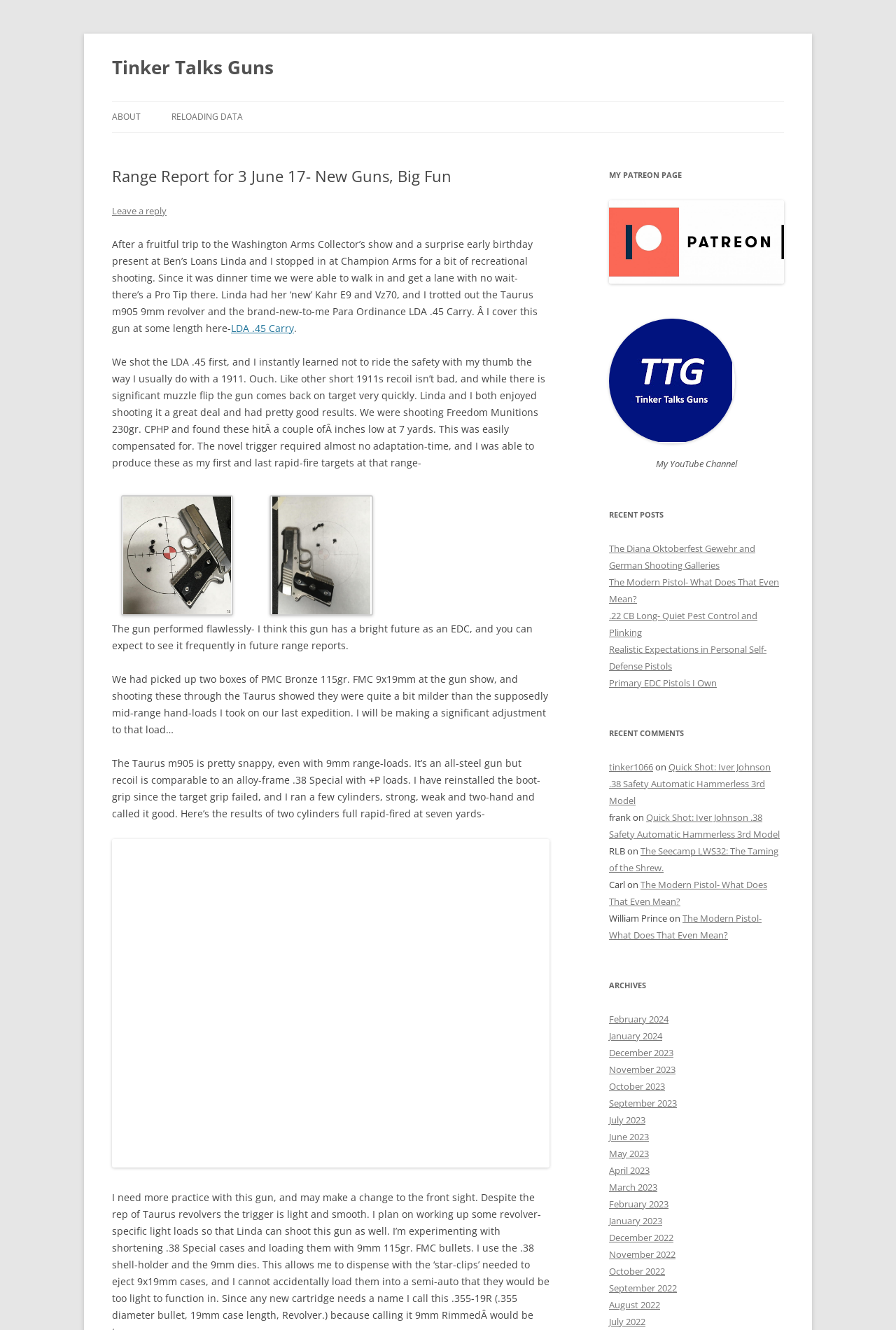Locate the bounding box coordinates of the element I should click to achieve the following instruction: "Explore the 'ARCHIVES'".

[0.68, 0.735, 0.875, 0.747]